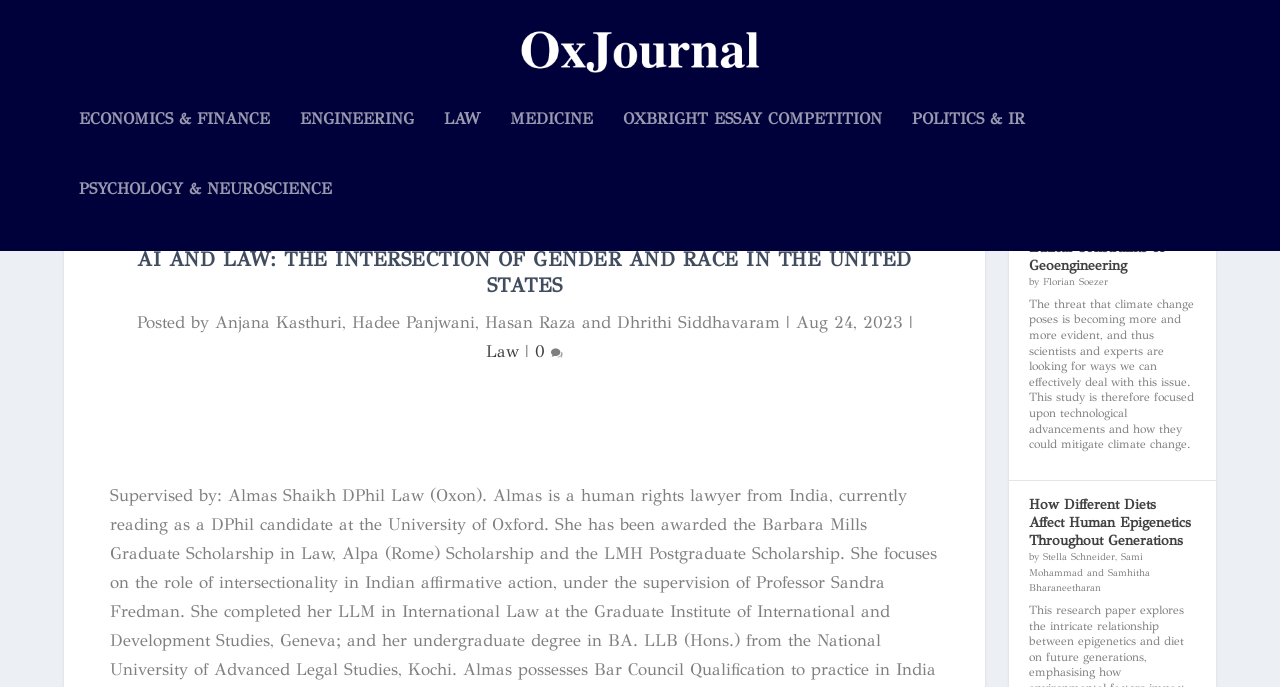Please specify the bounding box coordinates of the clickable region necessary for completing the following instruction: "Click on the NEWS link". The coordinates must consist of four float numbers between 0 and 1, i.e., [left, top, right, bottom].

None